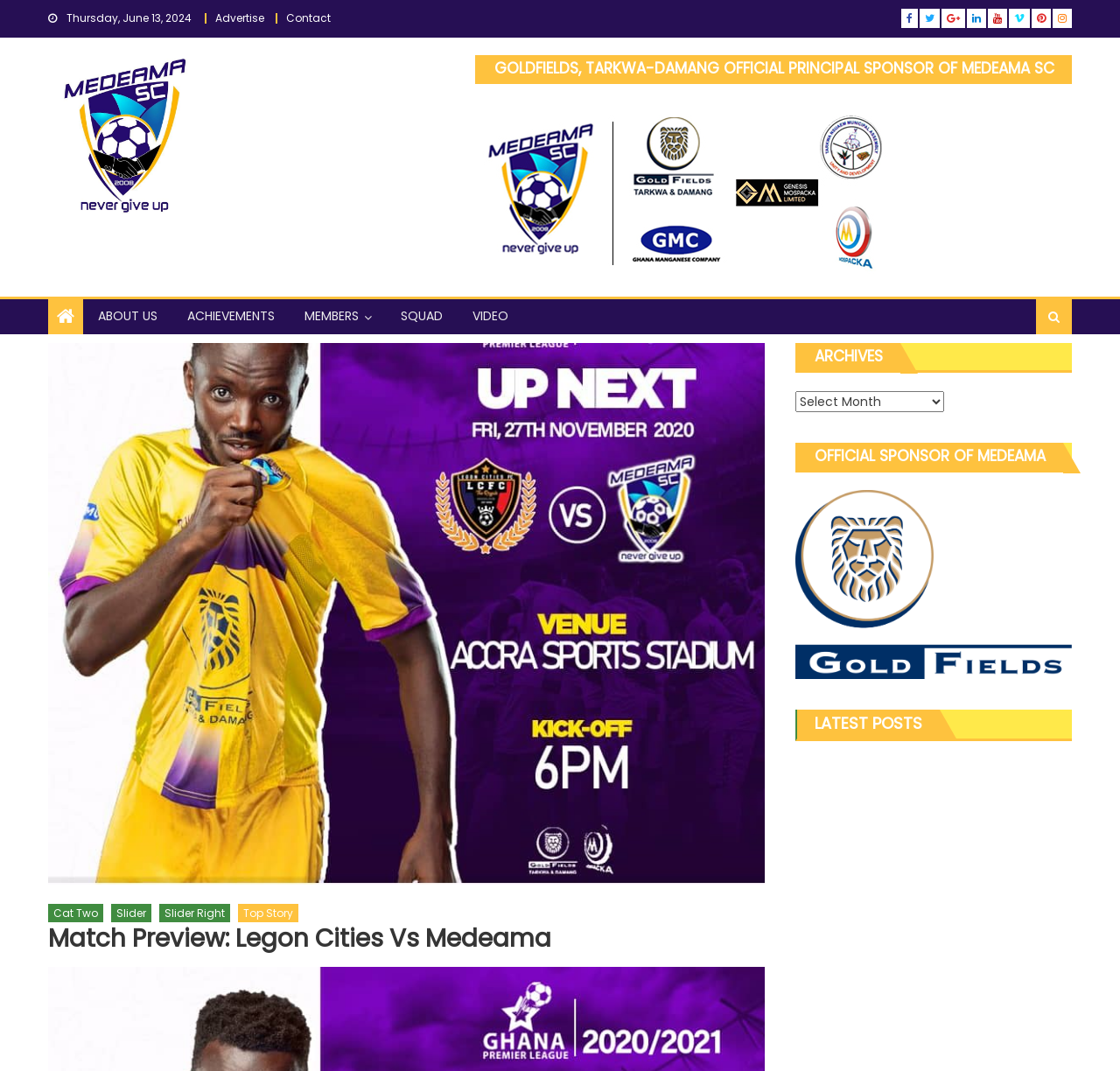Determine the bounding box coordinates of the region to click in order to accomplish the following instruction: "Click on Advertise". Provide the coordinates as four float numbers between 0 and 1, specifically [left, top, right, bottom].

[0.192, 0.01, 0.236, 0.024]